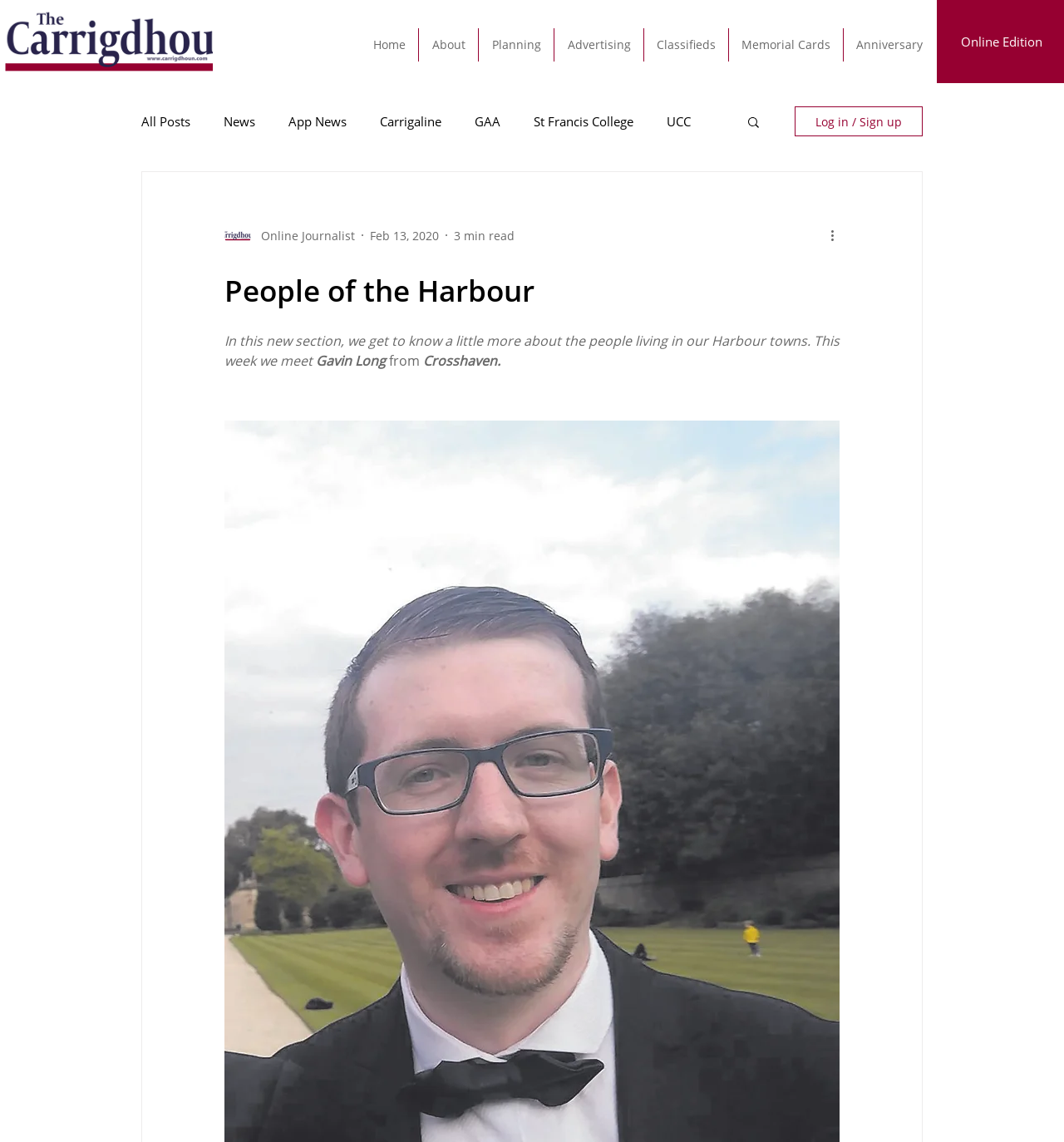Please identify the bounding box coordinates of the element I need to click to follow this instruction: "Request more information".

None